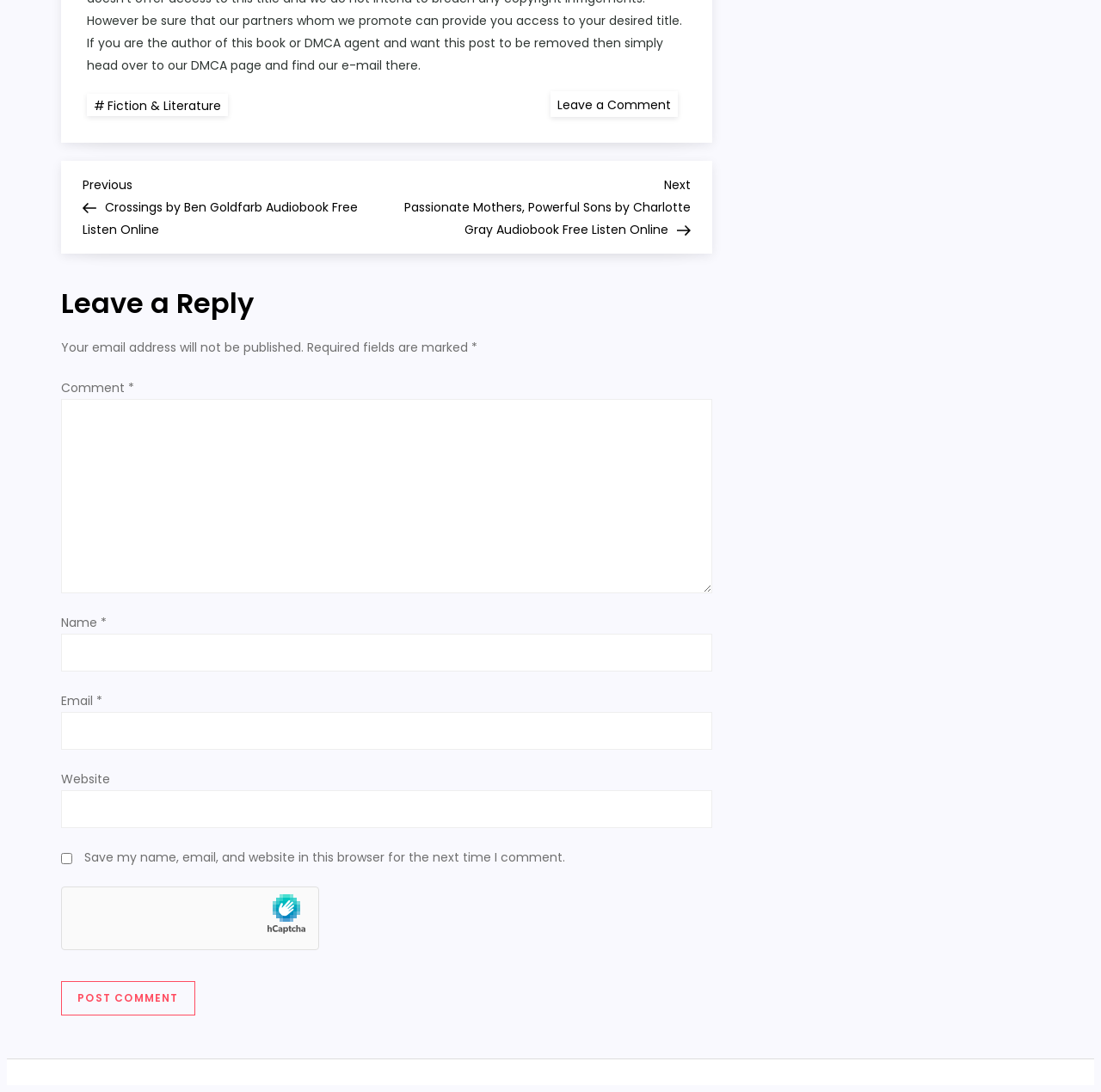Provide your answer in a single word or phrase: 
What is the title of the audiobook being discussed?

Nineteen Steps